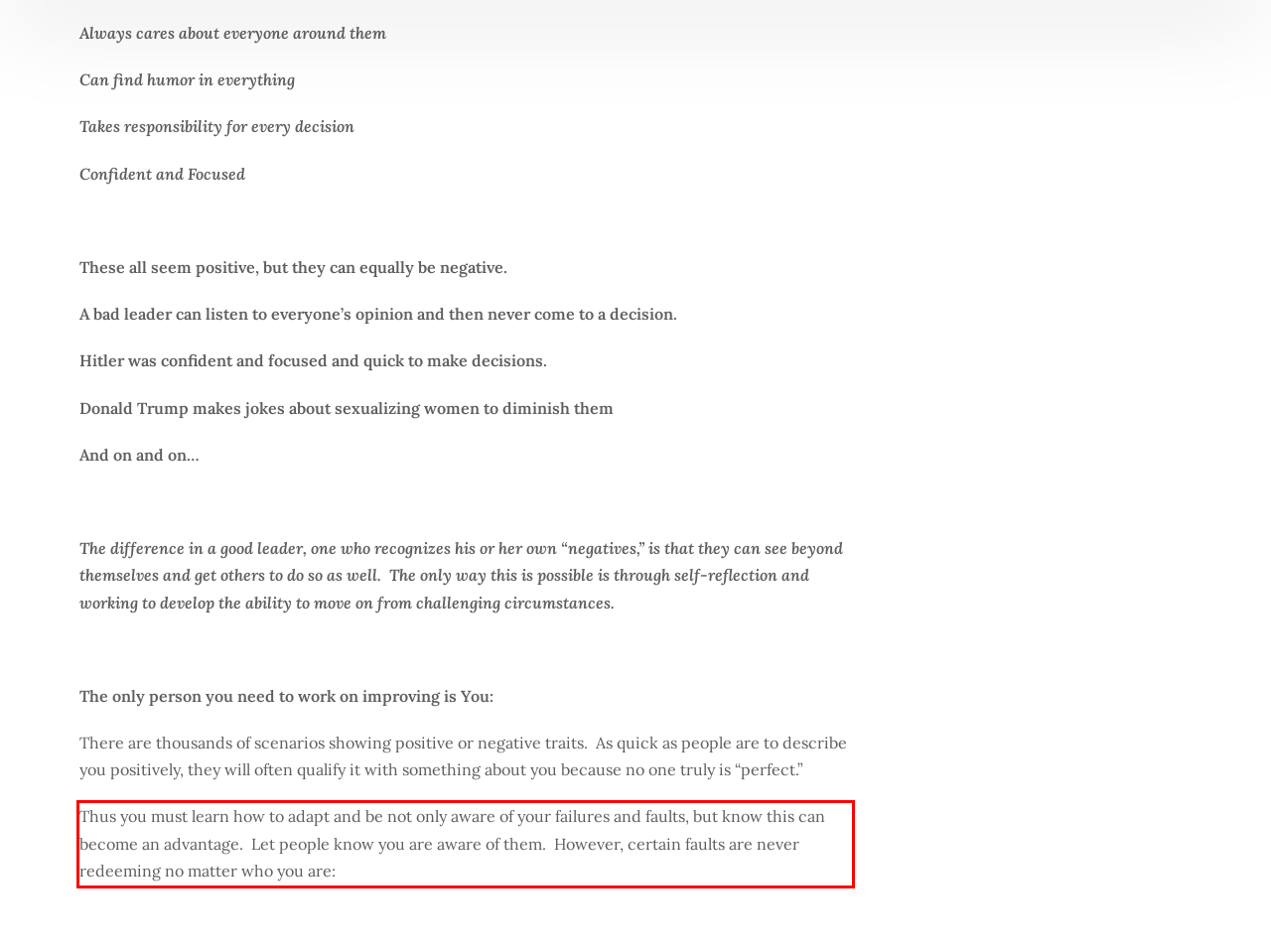Review the screenshot of the webpage and recognize the text inside the red rectangle bounding box. Provide the extracted text content.

Thus you must learn how to adapt and be not only aware of your failures and faults, but know this can become an advantage. Let people know you are aware of them. However, certain faults are never redeeming no matter who you are: